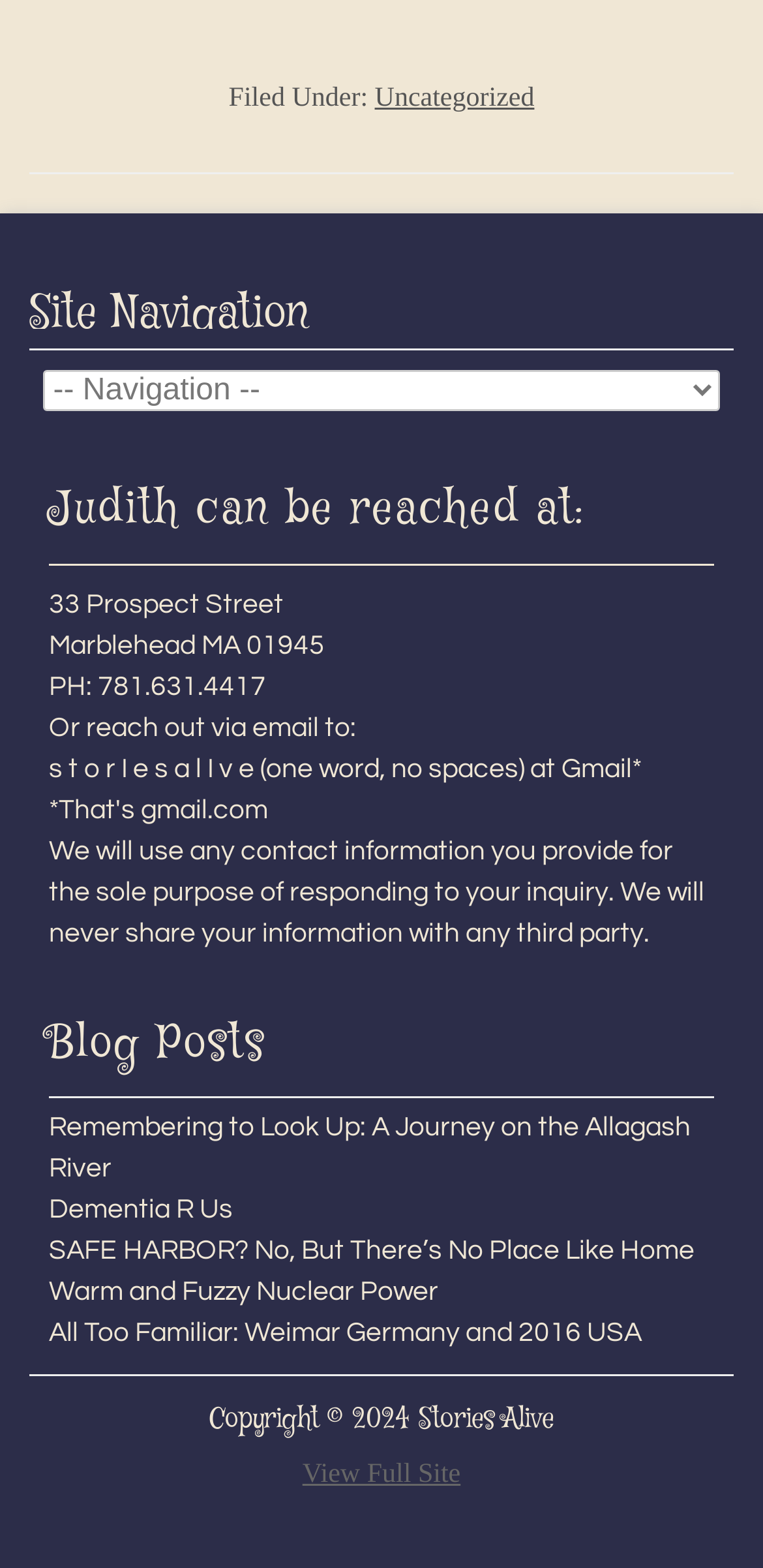Given the element description, predict the bounding box coordinates in the format (top-left x, top-left y, bottom-right x, bottom-right y), using floating point numbers between 0 and 1: Uncategorized

[0.491, 0.054, 0.7, 0.073]